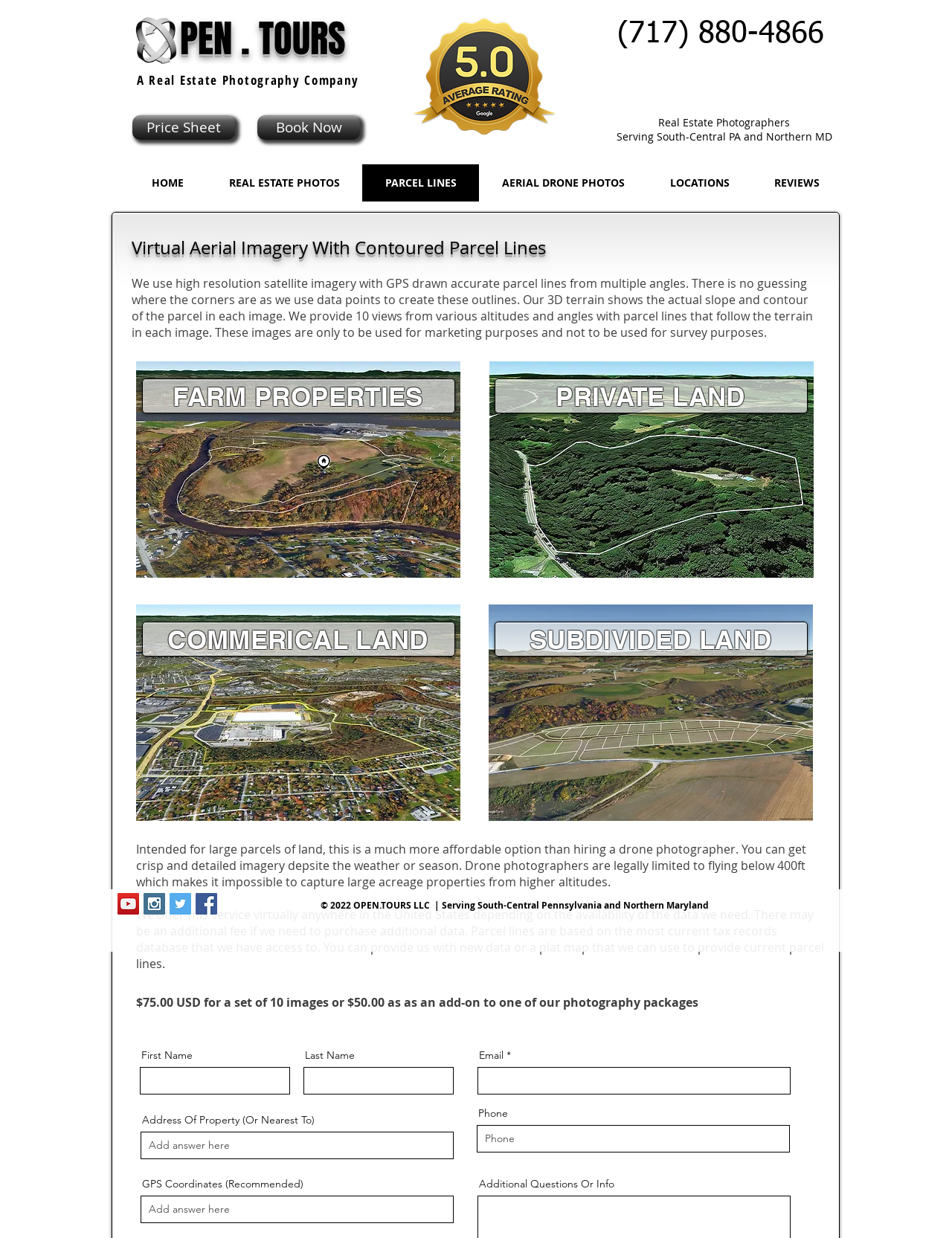Using the given element description, provide the bounding box coordinates (top-left x, top-left y, bottom-right x, bottom-right y) for the corresponding UI element in the screenshot: Book Now

[0.27, 0.093, 0.378, 0.113]